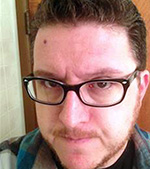What is the name of D.J. Coffman's current comic series?
Look at the image and construct a detailed response to the question.

According to the caption, D.J. Coffman is currently focused on his comic series, 'The God Child', which suggests that this is his ongoing or latest project in the comic industry.